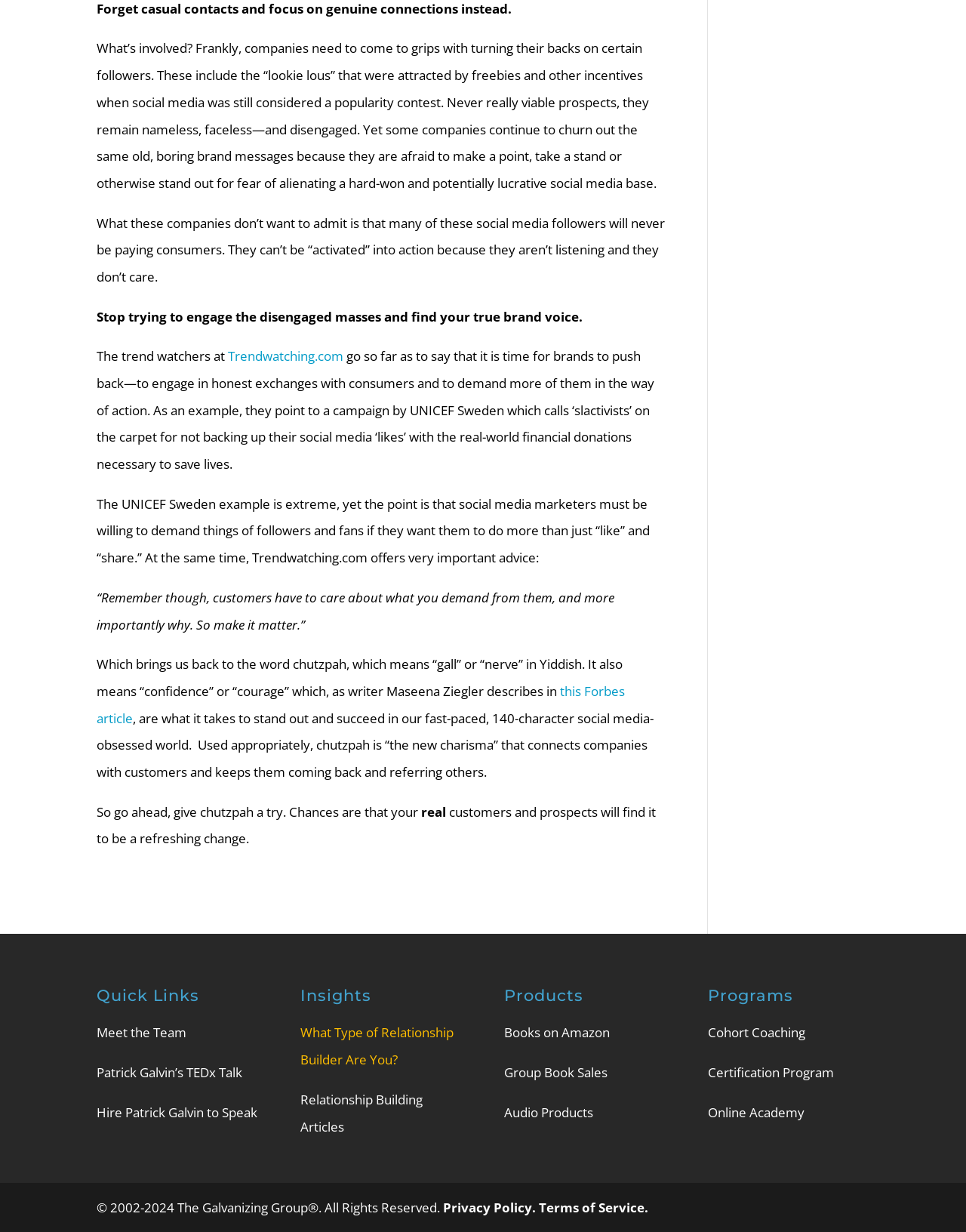Find the bounding box coordinates of the clickable area required to complete the following action: "Read 'What Type of Relationship Builder Are You?'".

[0.311, 0.831, 0.47, 0.867]